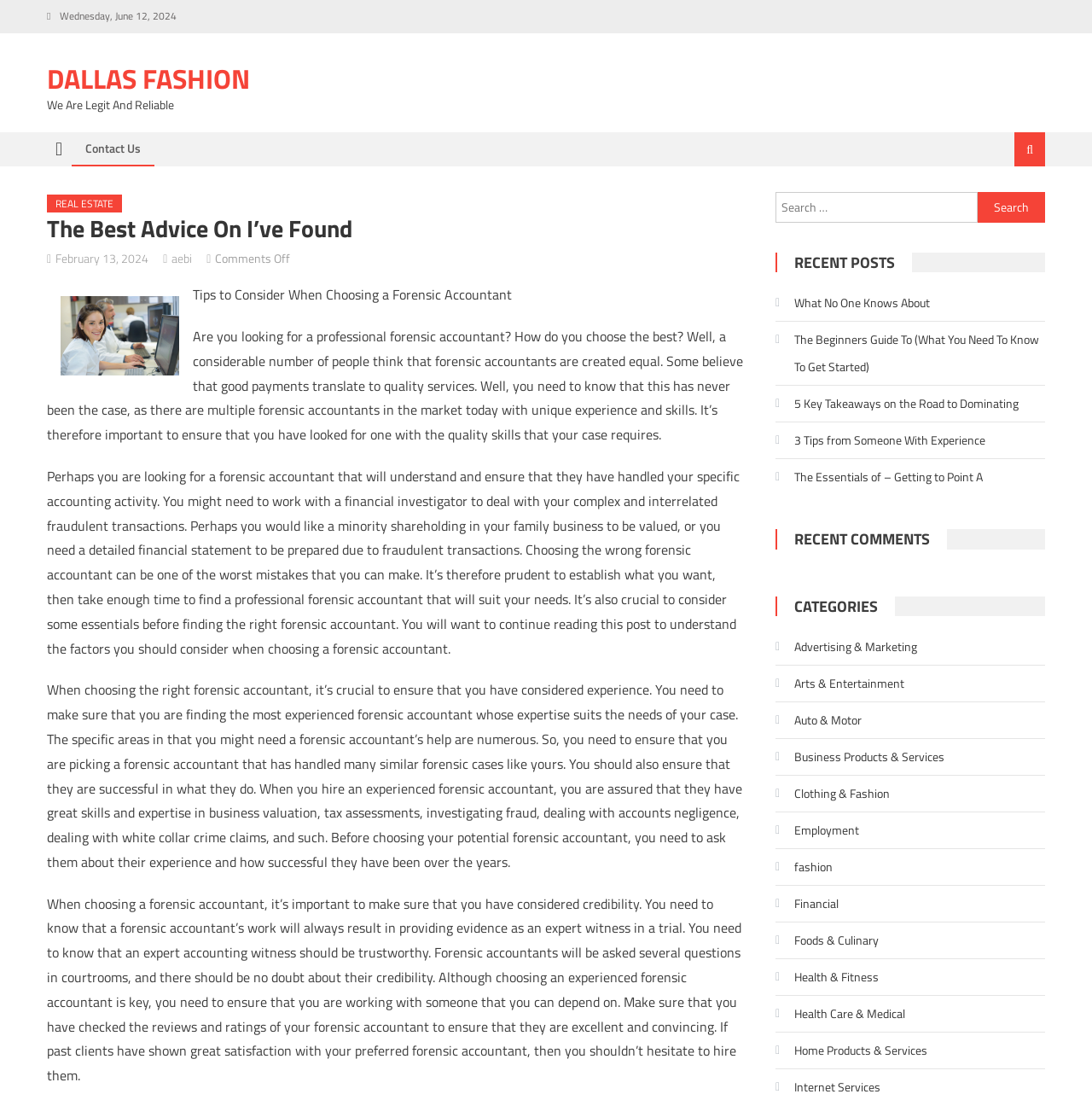Identify the bounding box coordinates for the element you need to click to achieve the following task: "Visit Facebook profile". Provide the bounding box coordinates as four float numbers between 0 and 1, in the form [left, top, right, bottom].

None